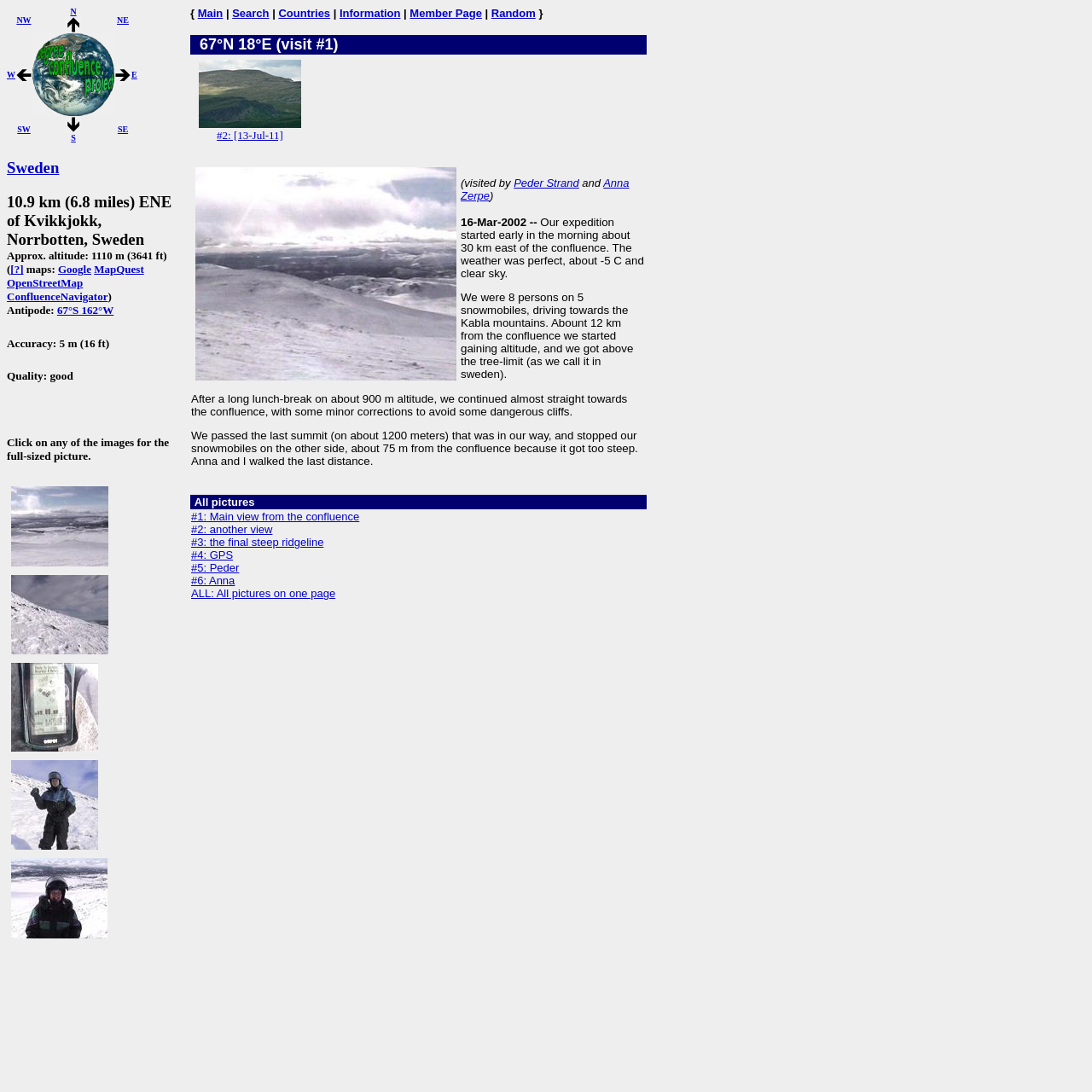Provide a brief response in the form of a single word or phrase:
What is the quality of the confluence?

good